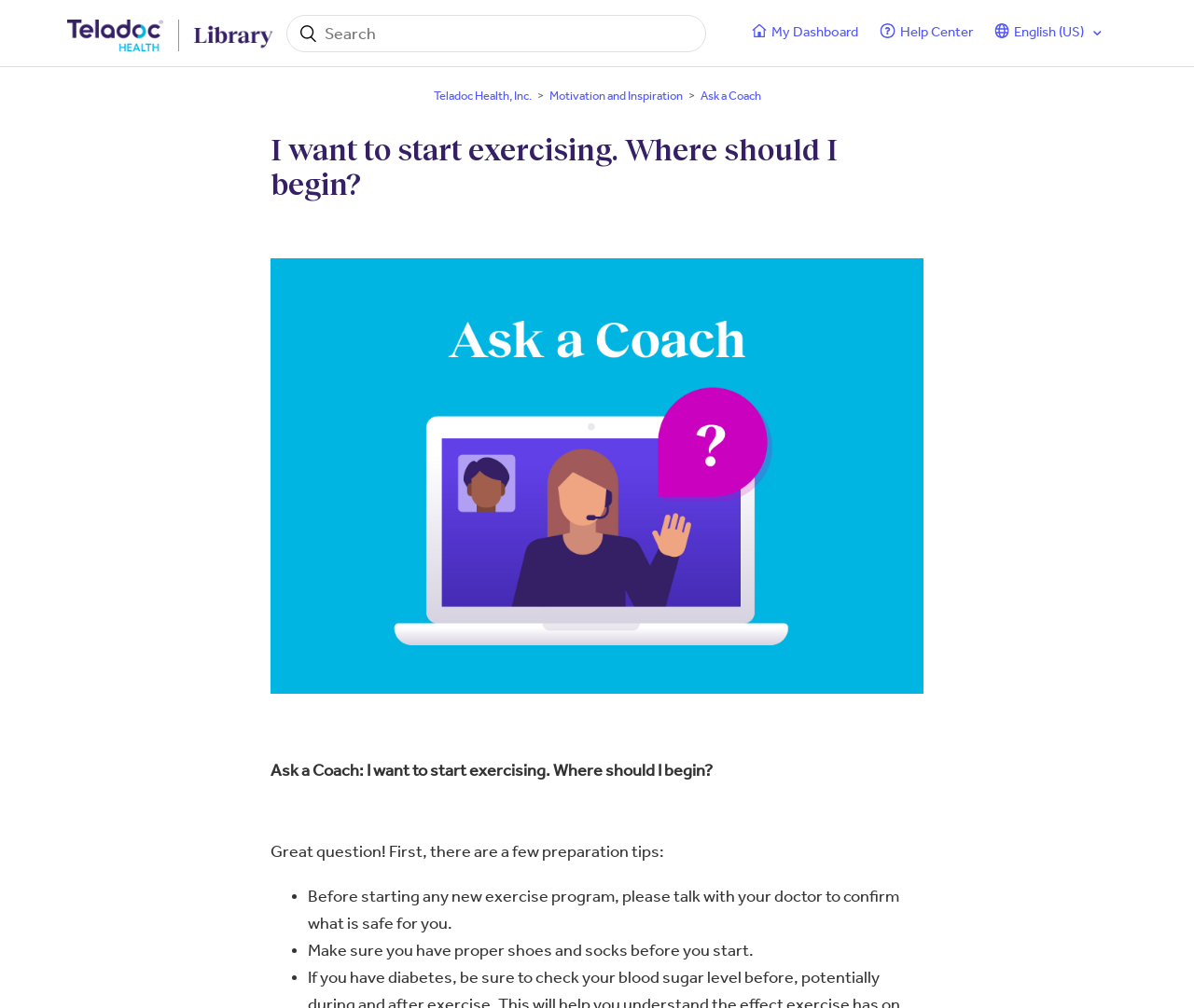Please answer the following question using a single word or phrase: 
What is the purpose of the 'Ask a Coach' section?

Providing exercise advice